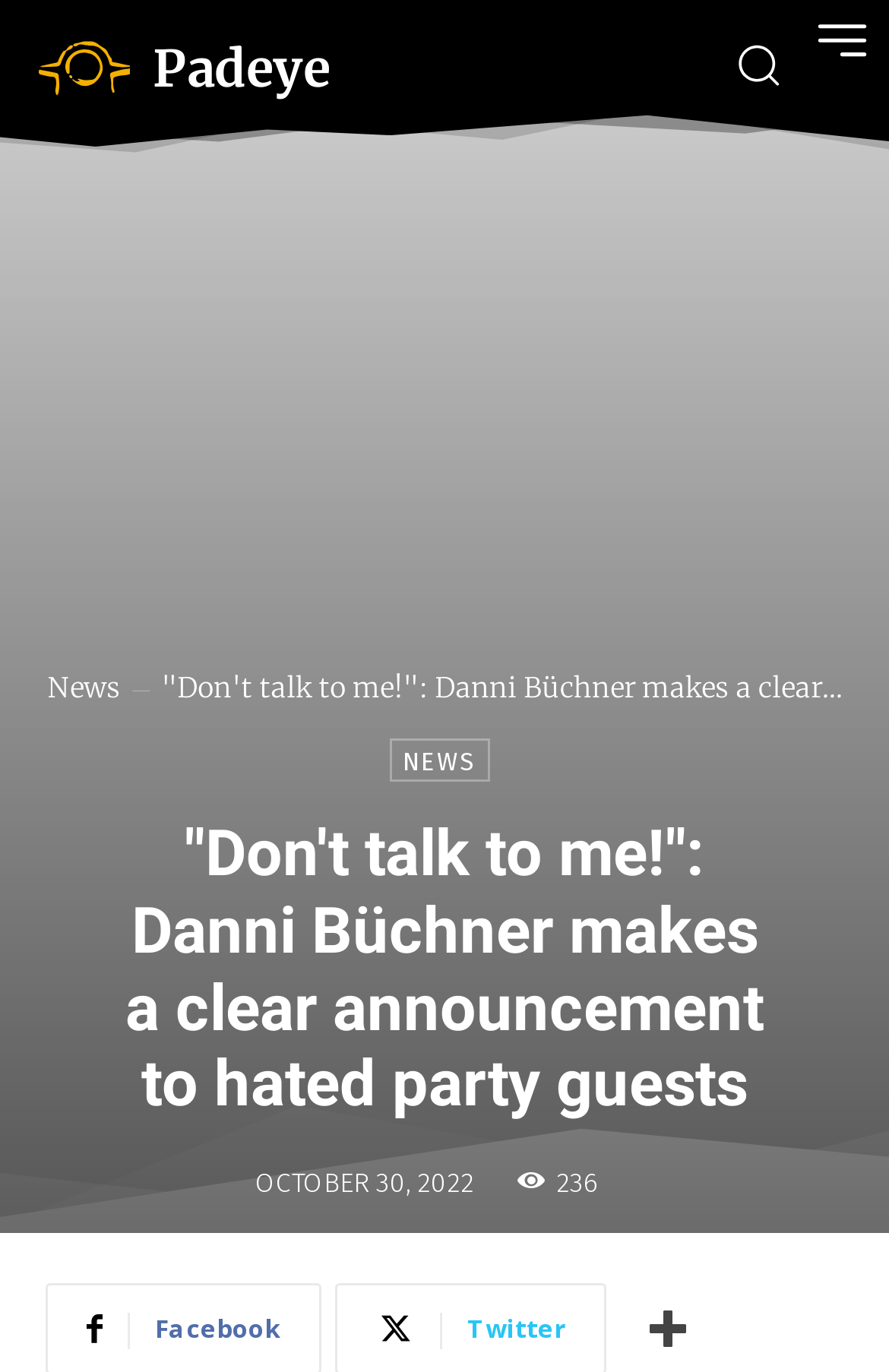What is the name of the website?
Answer the question with detailed information derived from the image.

I found the answer by looking at the link element with the content 'Padeye'. This text is likely to be the name of the website.